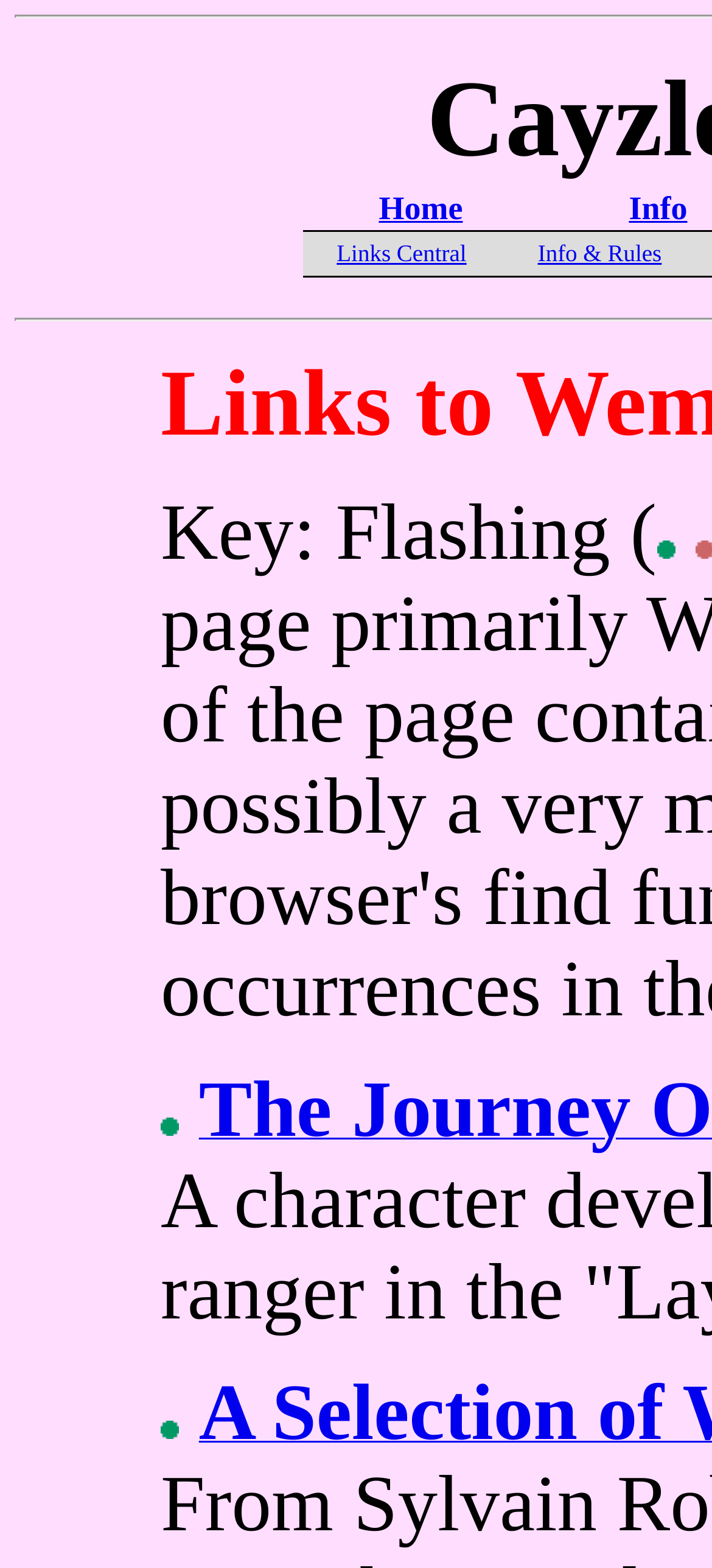How many images are on the webpage?
Please give a detailed and elaborate answer to the question based on the image.

There are three image elements on the webpage, located at different positions on the page, with bounding box coordinates [0.922, 0.345, 0.948, 0.356], [0.226, 0.713, 0.251, 0.724], and [0.226, 0.906, 0.251, 0.918].